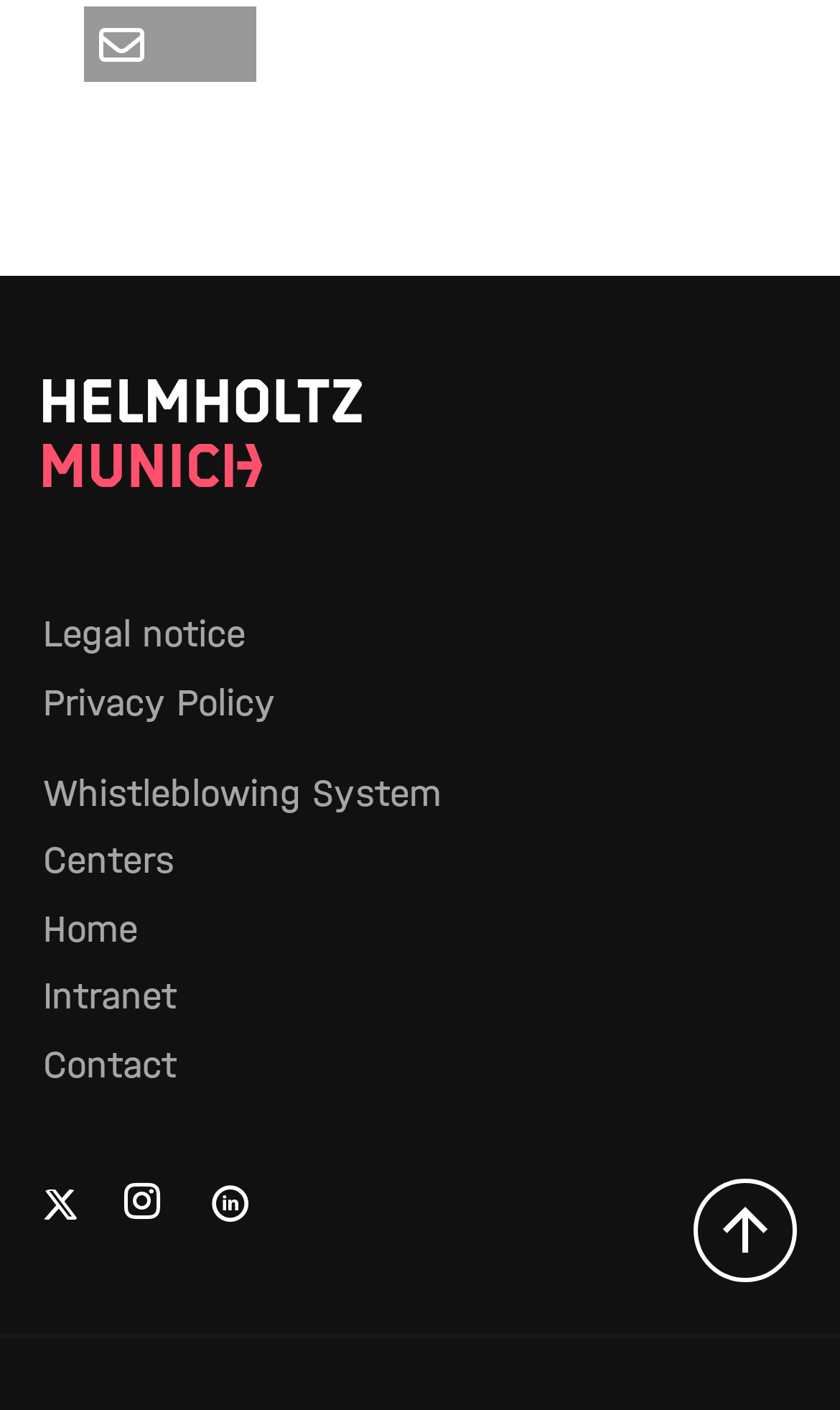Locate the bounding box coordinates of the clickable region to complete the following instruction: "Go to Home."

[0.051, 0.643, 0.164, 0.676]